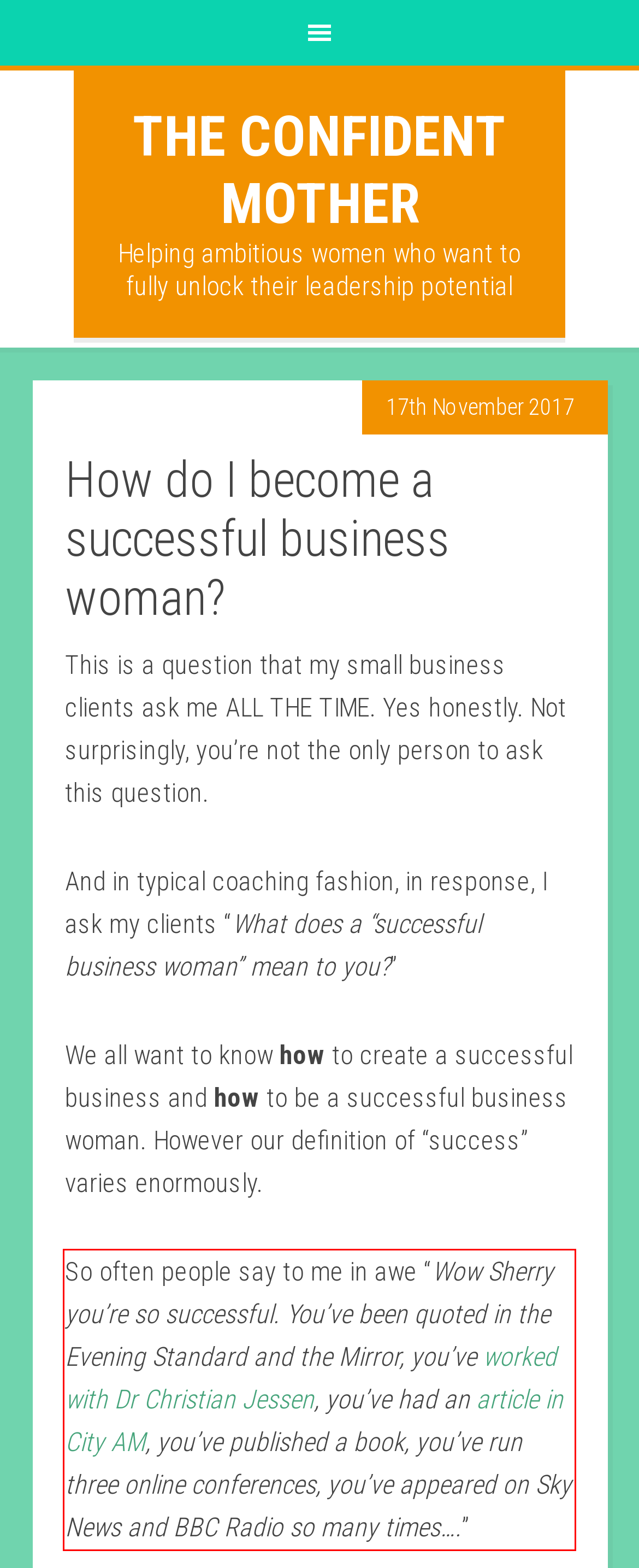Within the screenshot of a webpage, identify the red bounding box and perform OCR to capture the text content it contains.

So often people say to me in awe “Wow Sherry you’re so successful. You’ve been quoted in the Evening Standard and the Mirror, you’ve worked with Dr Christian Jessen, you’ve had an article in City AM, you’ve published a book, you’ve run three online conferences, you’ve appeared on Sky News and BBC Radio so many times….”